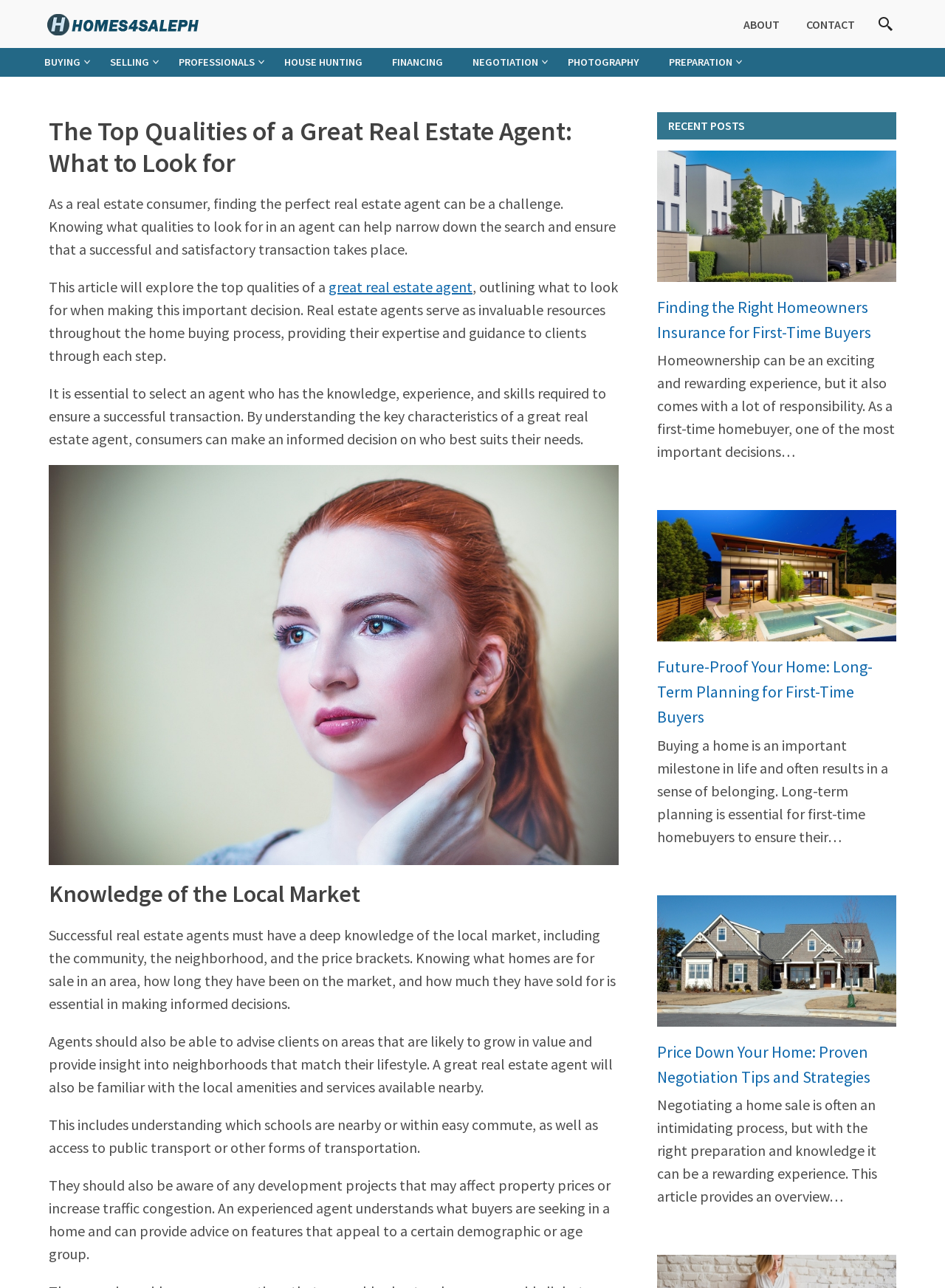Find the bounding box coordinates for the area you need to click to carry out the instruction: "Go to 'ABOUT' page". The coordinates should be four float numbers between 0 and 1, indicated as [left, top, right, bottom].

[0.773, 0.005, 0.839, 0.032]